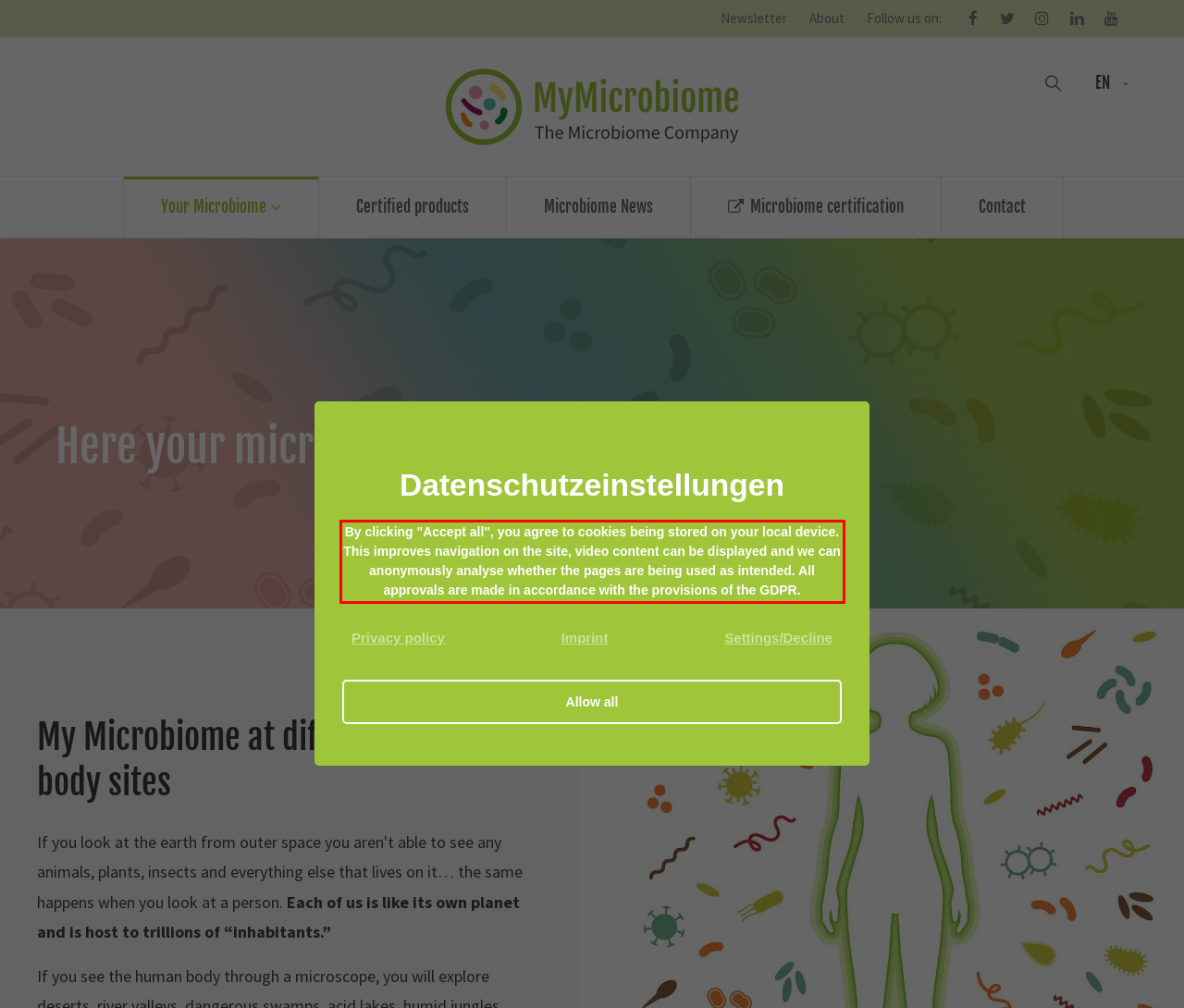View the screenshot of the webpage and identify the UI element surrounded by a red bounding box. Extract the text contained within this red bounding box.

By clicking "Accept all", you agree to cookies being stored on your local device. This improves navigation on the site, video content can be displayed and we can anonymously analyse whether the pages are being used as intended. All approvals are made in accordance with the provisions of the GDPR.